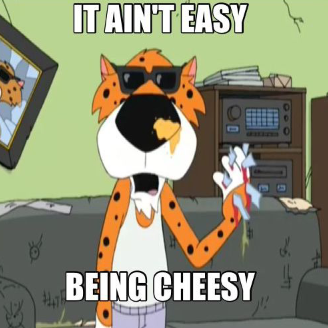What is the condition of the room in the background? Examine the screenshot and reply using just one word or a brief phrase.

messy